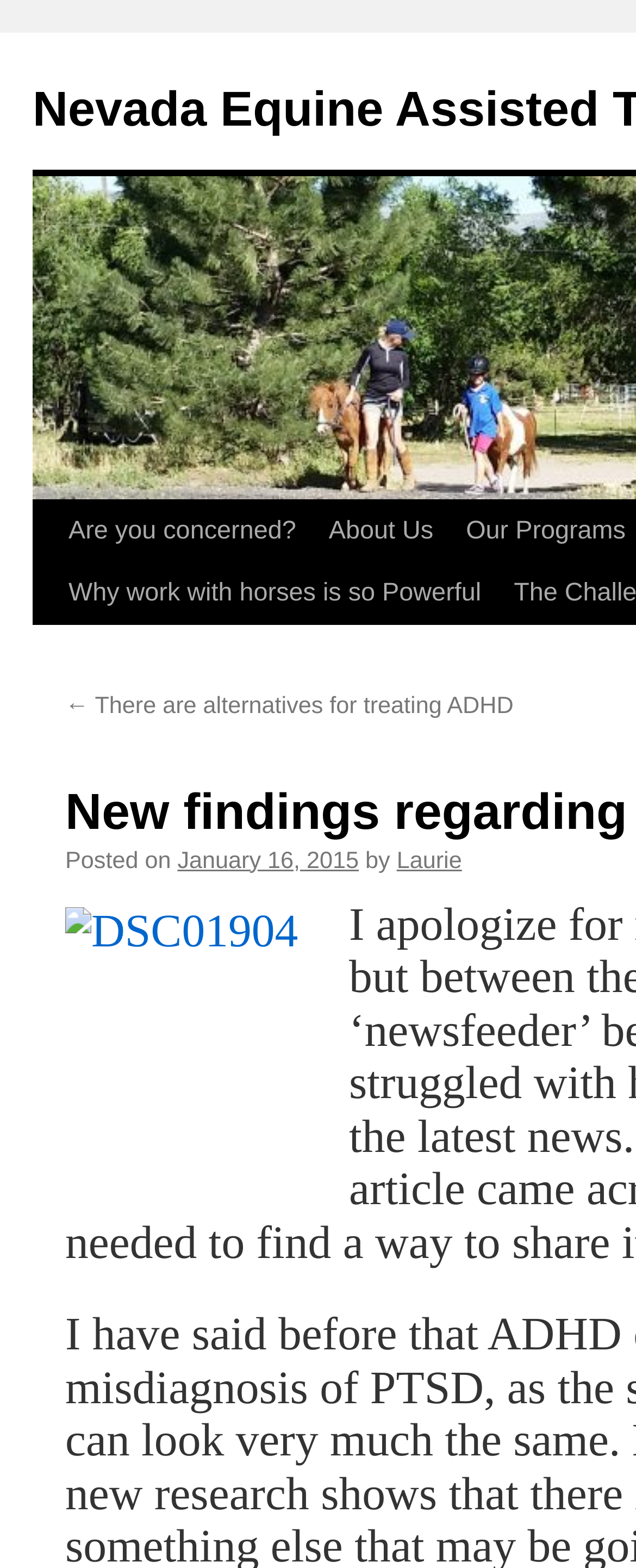Please find the bounding box coordinates of the element that must be clicked to perform the given instruction: "View the image DSC01904". The coordinates should be four float numbers from 0 to 1, i.e., [left, top, right, bottom].

[0.103, 0.578, 0.487, 0.734]